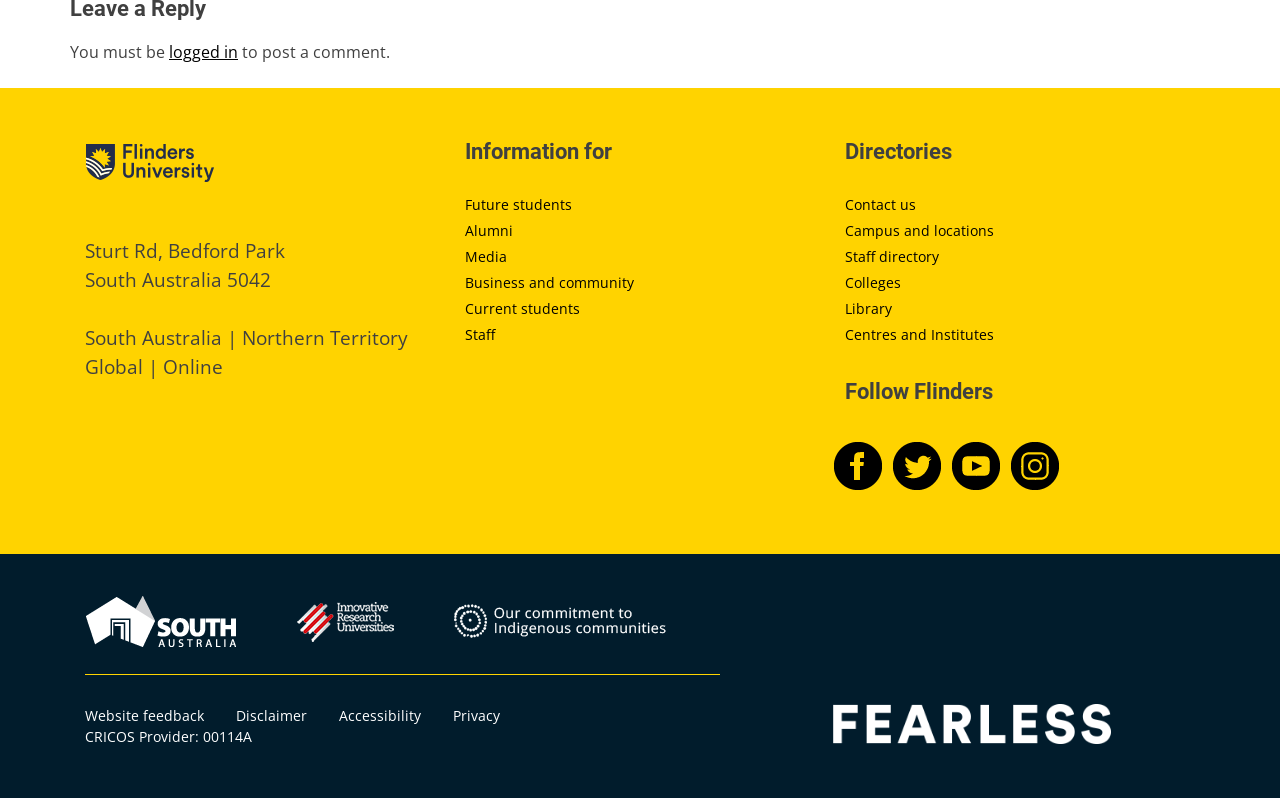Use the information in the screenshot to answer the question comprehensively: What is the CRICOS provider number of the university?

The CRICOS provider number of the university can be found in the static text element at the bottom of the webpage, which mentions 'CRICOS Provider: 00114A'.